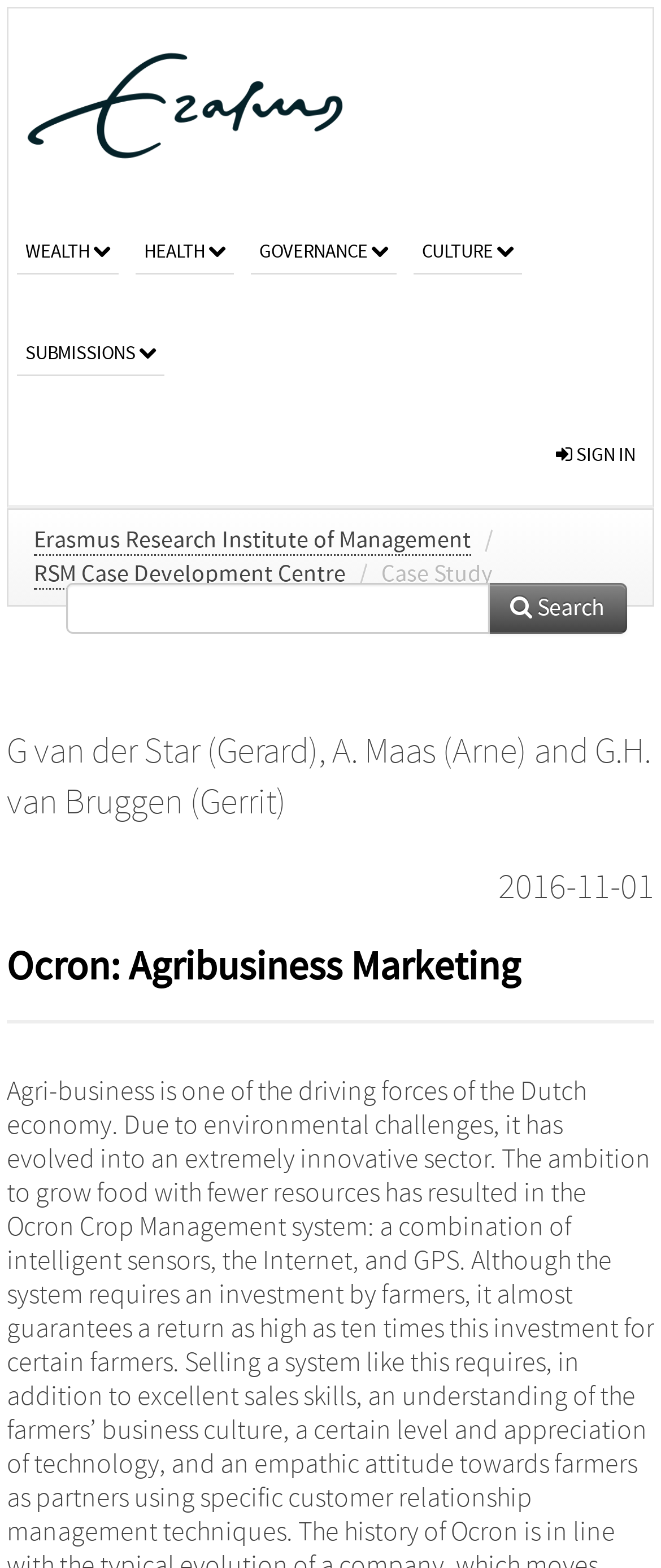Please identify the bounding box coordinates of the region to click in order to complete the given instruction: "visit university website". The coordinates should be four float numbers between 0 and 1, i.e., [left, top, right, bottom].

[0.0, 0.005, 0.564, 0.128]